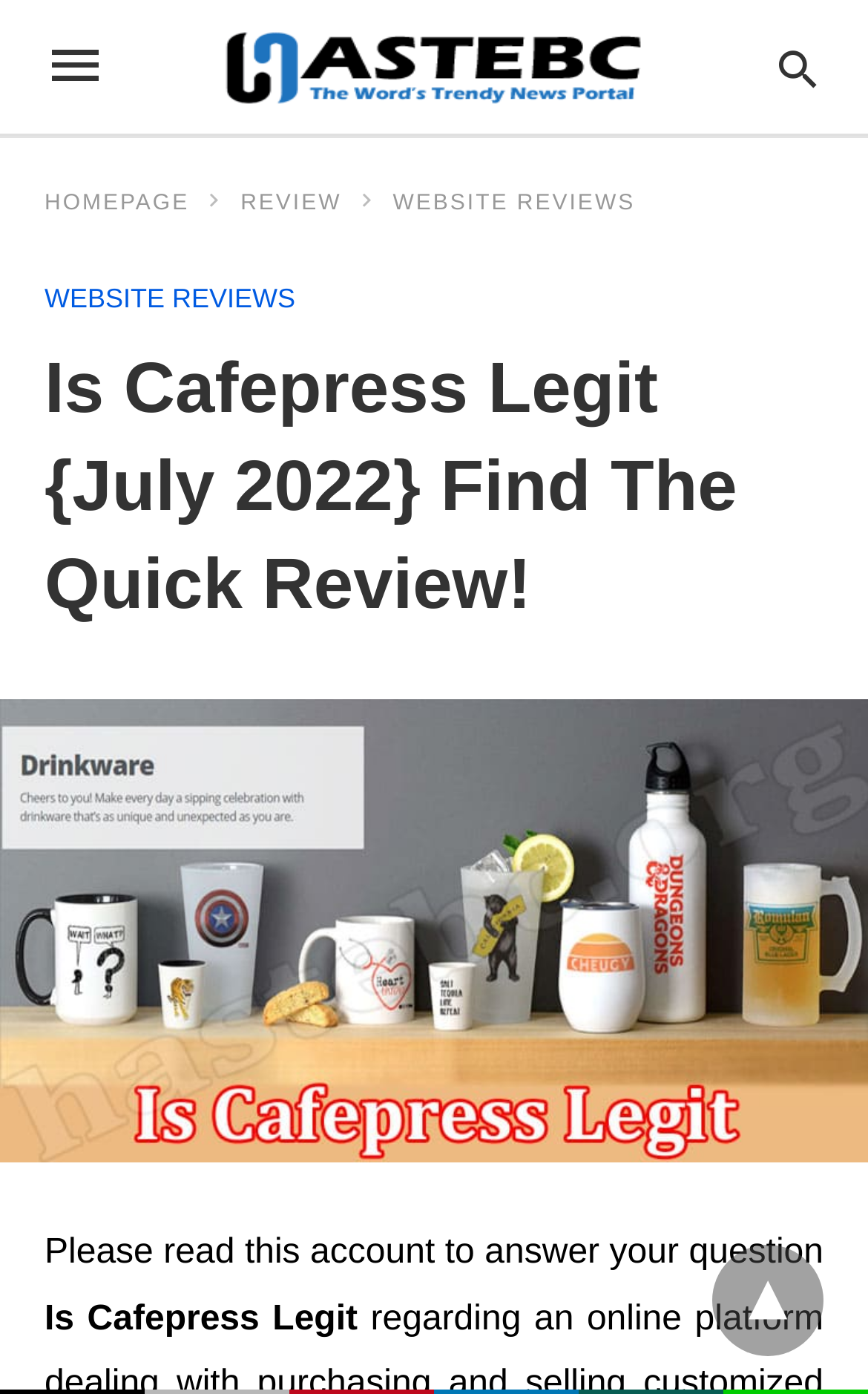Extract the bounding box coordinates for the UI element described as: "parent_node: Home title="back to top"".

[0.821, 0.893, 0.949, 0.973]